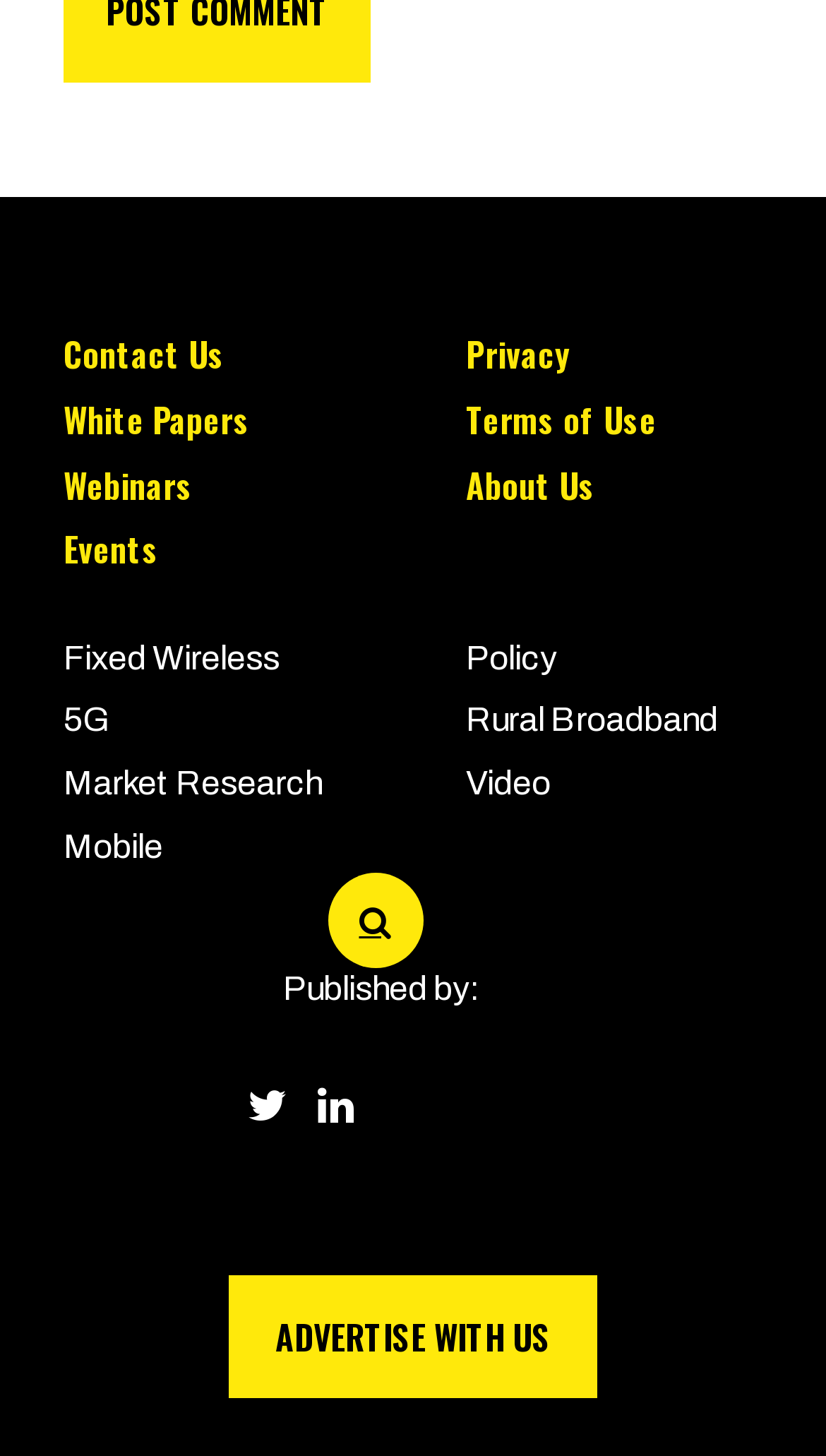Show the bounding box coordinates of the element that should be clicked to complete the task: "Search for something on the website".

[0.358, 0.698, 0.512, 0.802]